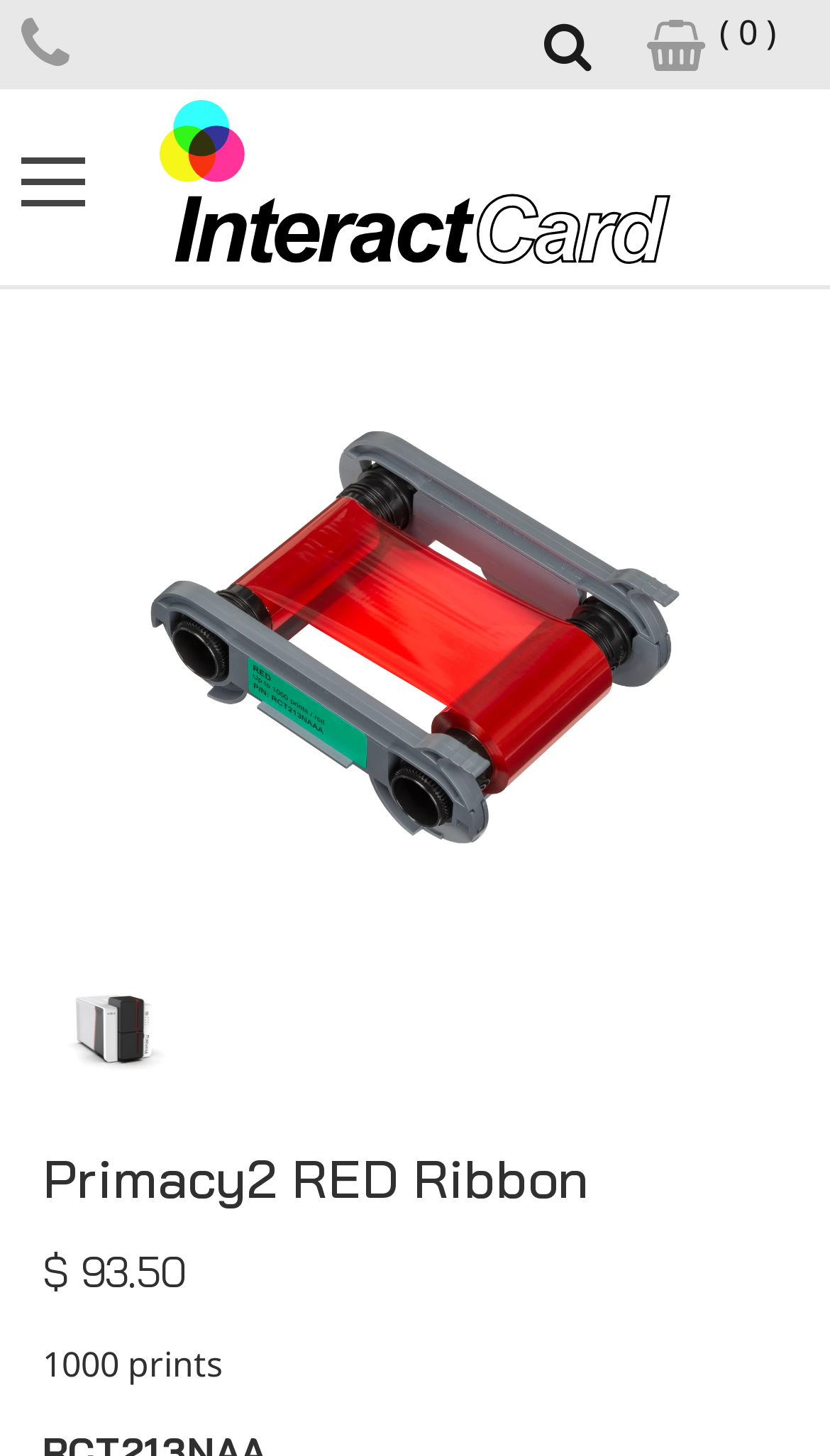Pinpoint the bounding box coordinates of the clickable area needed to execute the instruction: "view the Primacy2 Card Printer details". The coordinates should be specified as four float numbers between 0 and 1, i.e., [left, top, right, bottom].

[0.064, 0.669, 0.224, 0.738]